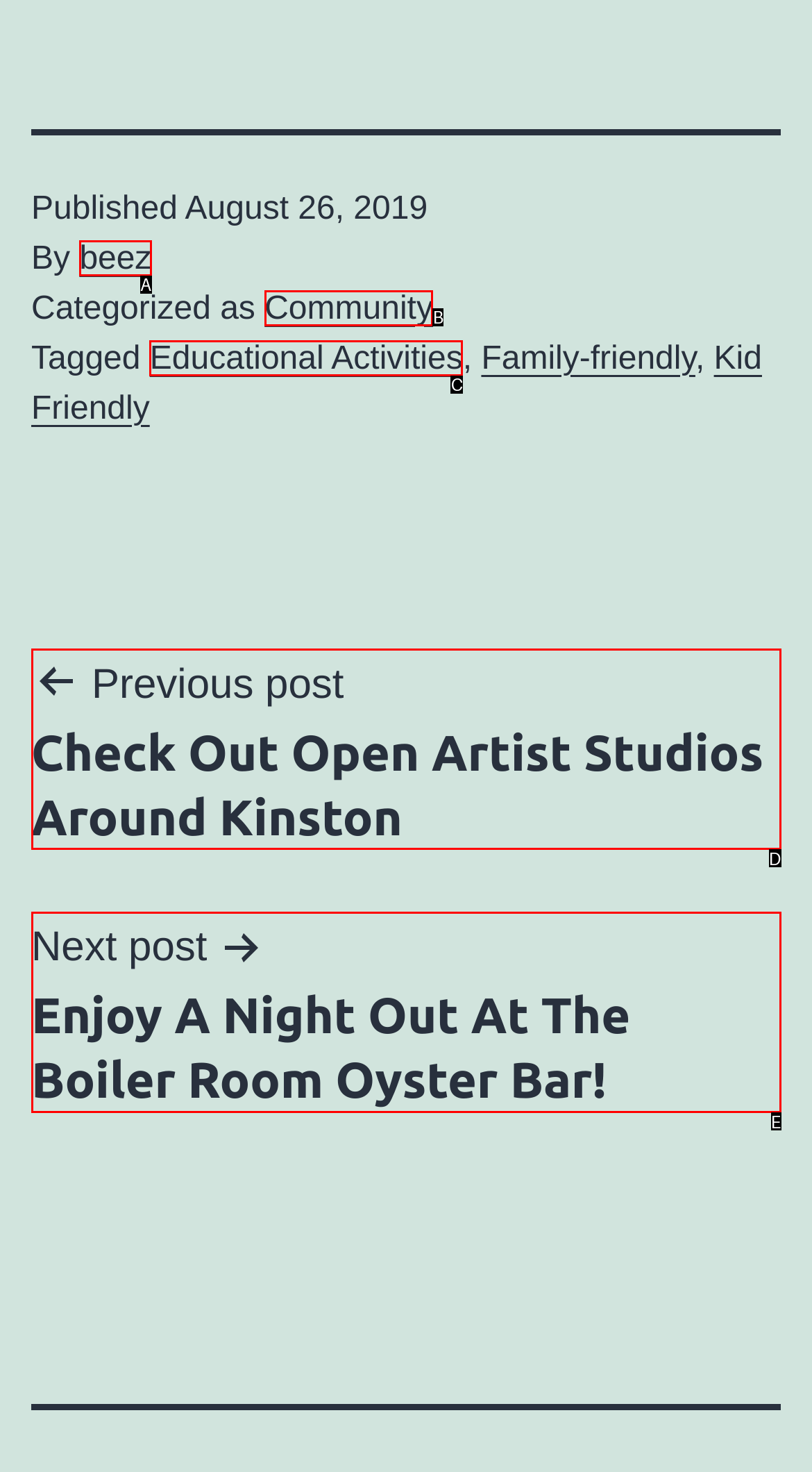Using the description: Educational Activities, find the best-matching HTML element. Indicate your answer with the letter of the chosen option.

C